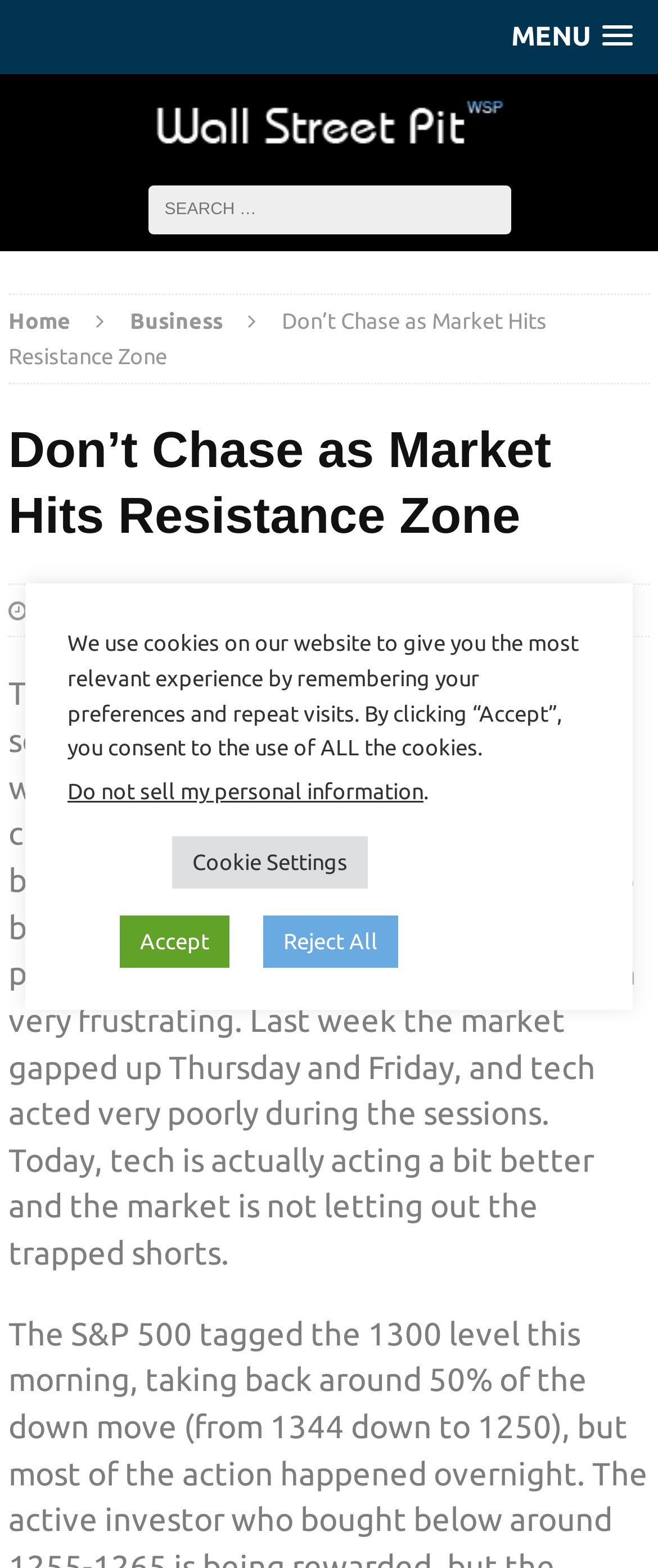Locate and generate the text content of the webpage's heading.

Don’t Chase as Market Hits Resistance Zone